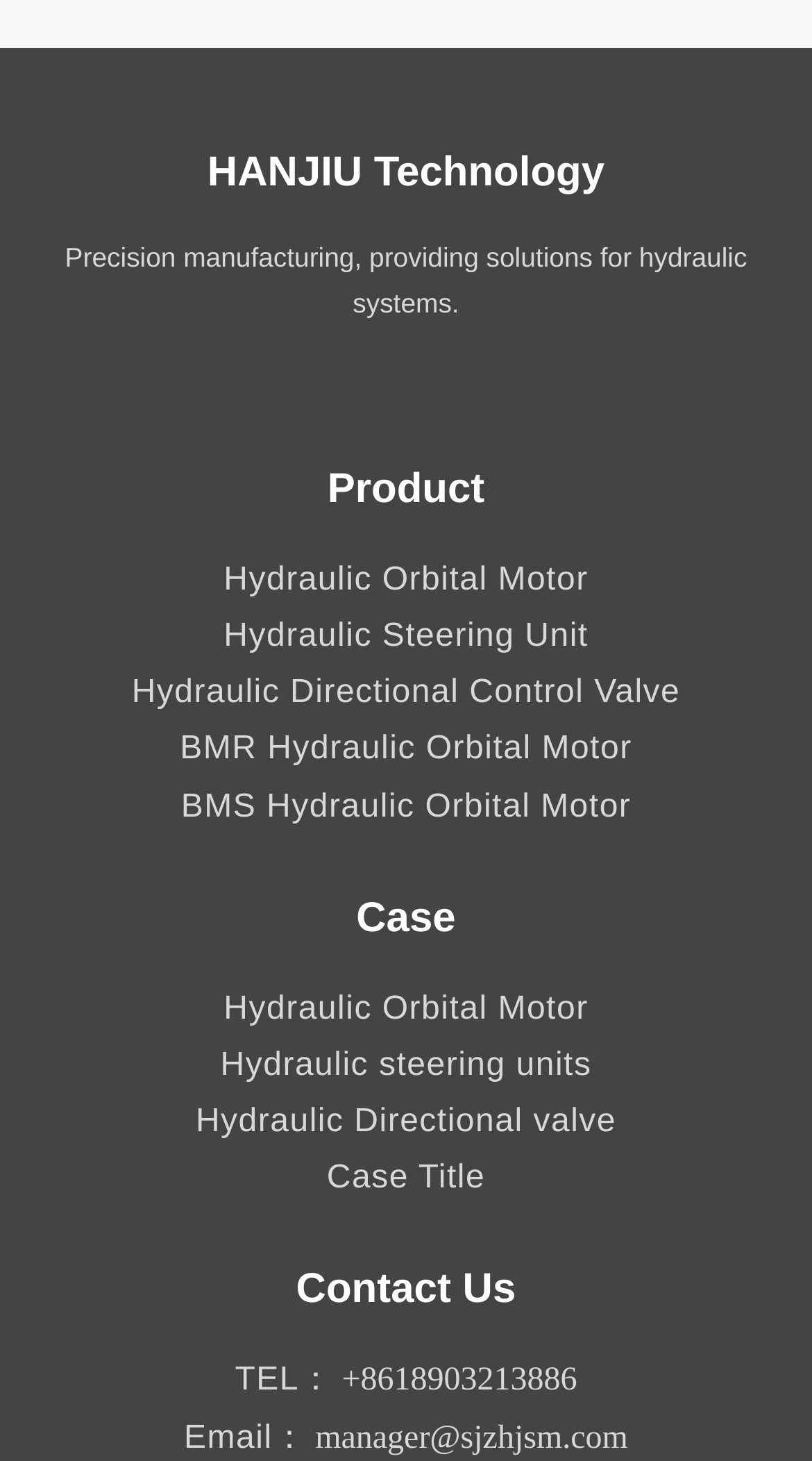Locate the bounding box of the UI element described in the following text: "Lettershop & Fulfillment".

None